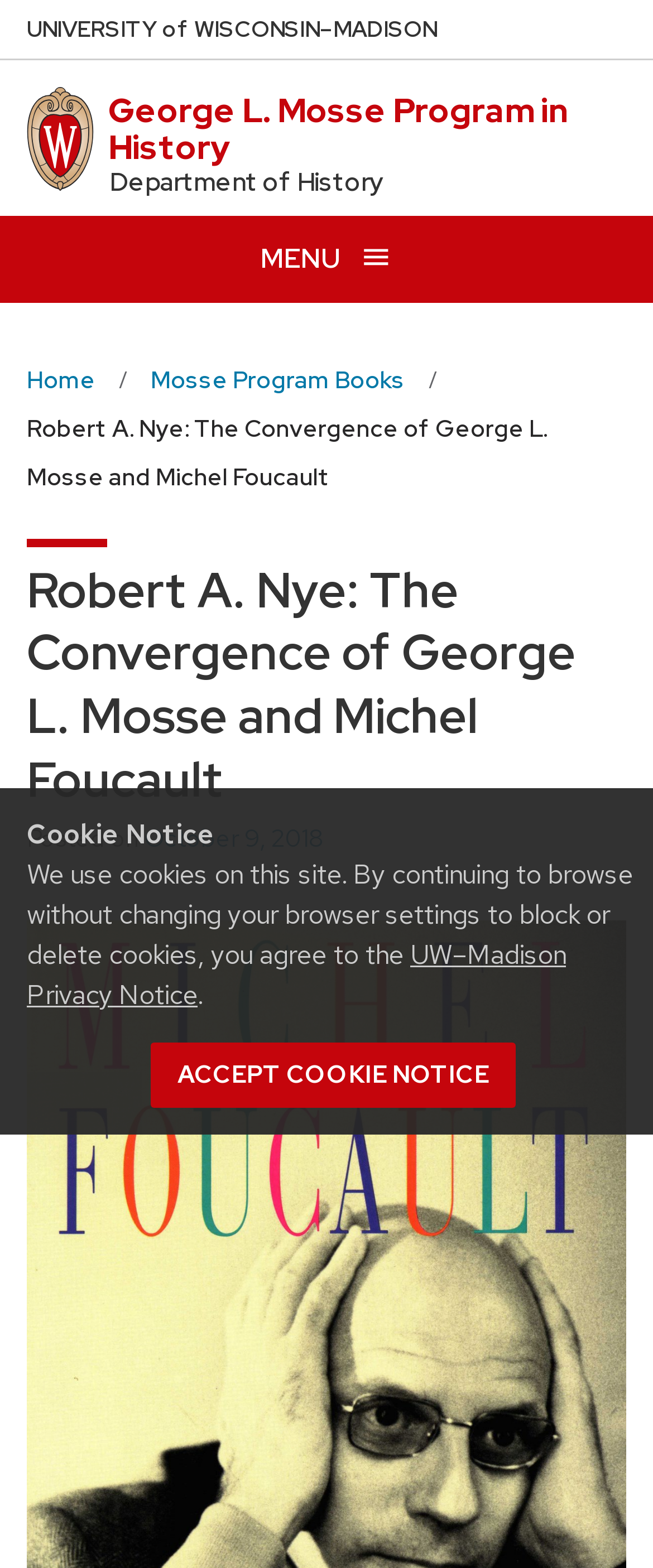Please pinpoint the bounding box coordinates for the region I should click to adhere to this instruction: "Skip to main content".

[0.0, 0.0, 0.025, 0.01]